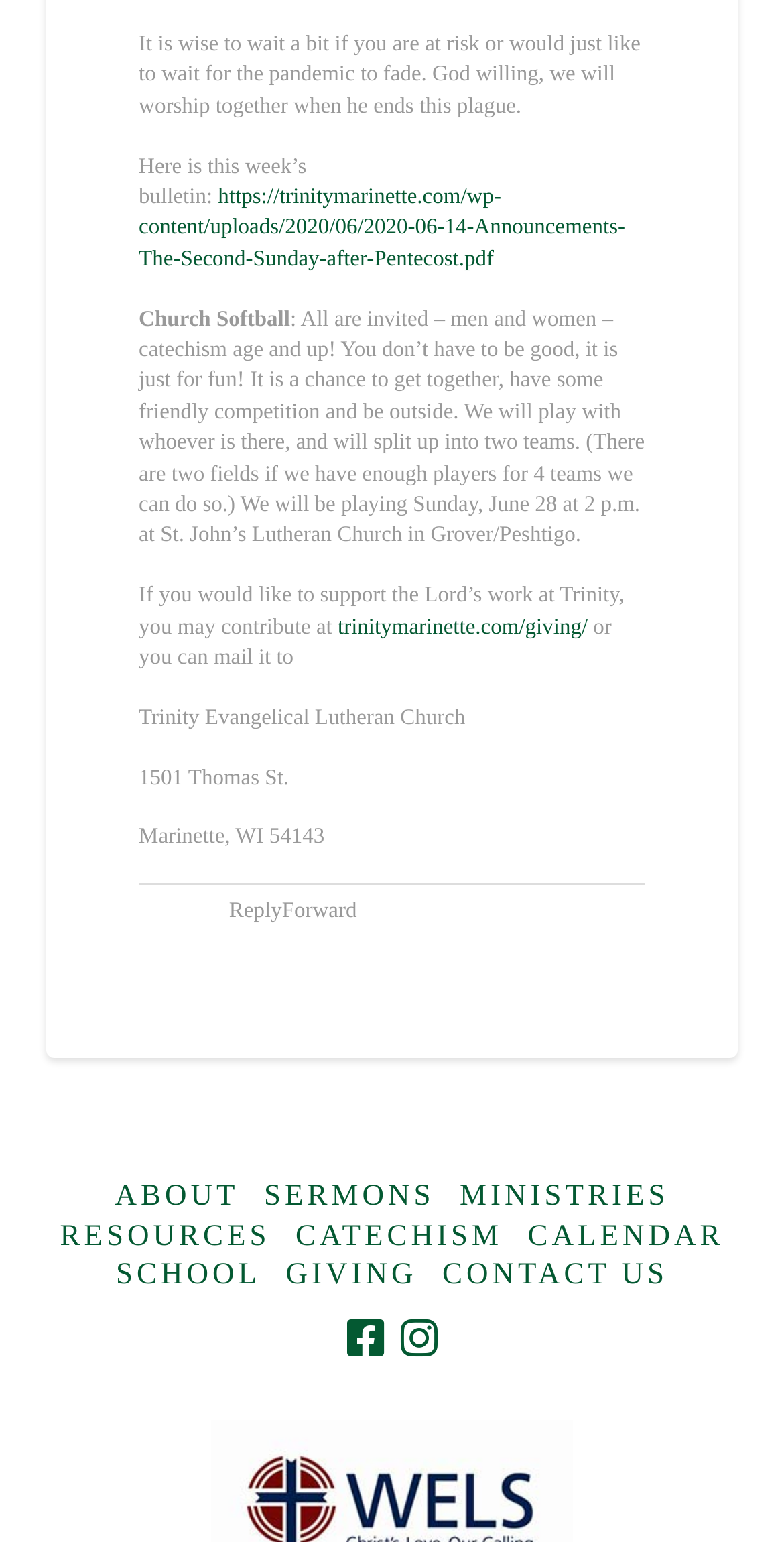Please find the bounding box coordinates of the element that must be clicked to perform the given instruction: "Check the CALENDAR". The coordinates should be four float numbers from 0 to 1, i.e., [left, top, right, bottom].

[0.673, 0.79, 0.924, 0.815]